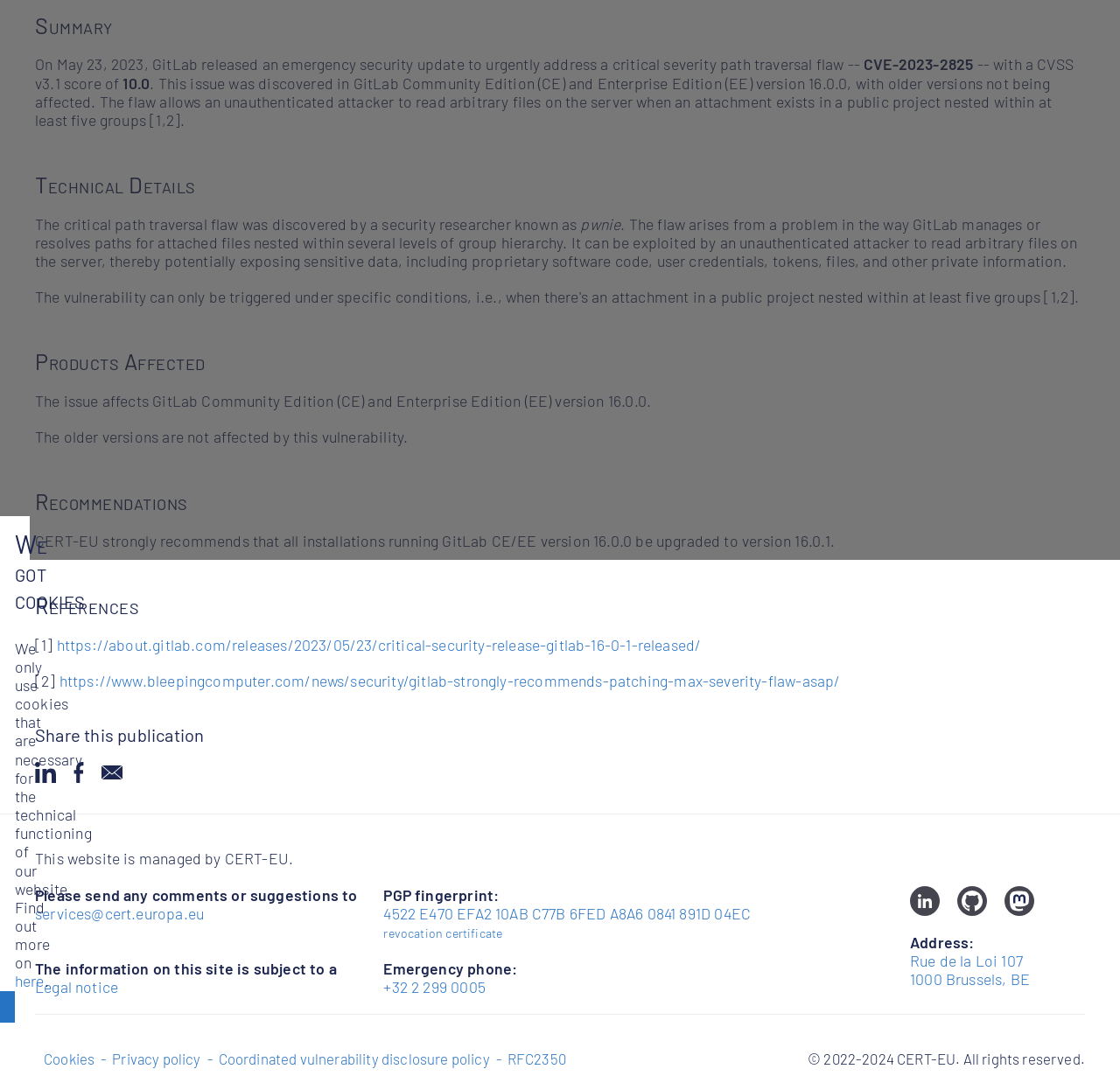Bounding box coordinates should be in the format (top-left x, top-left y, bottom-right x, bottom-right y) and all values should be floating point numbers between 0 and 1. Determine the bounding box coordinate for the UI element described as: +32 2 299 0005

[0.343, 0.897, 0.434, 0.914]